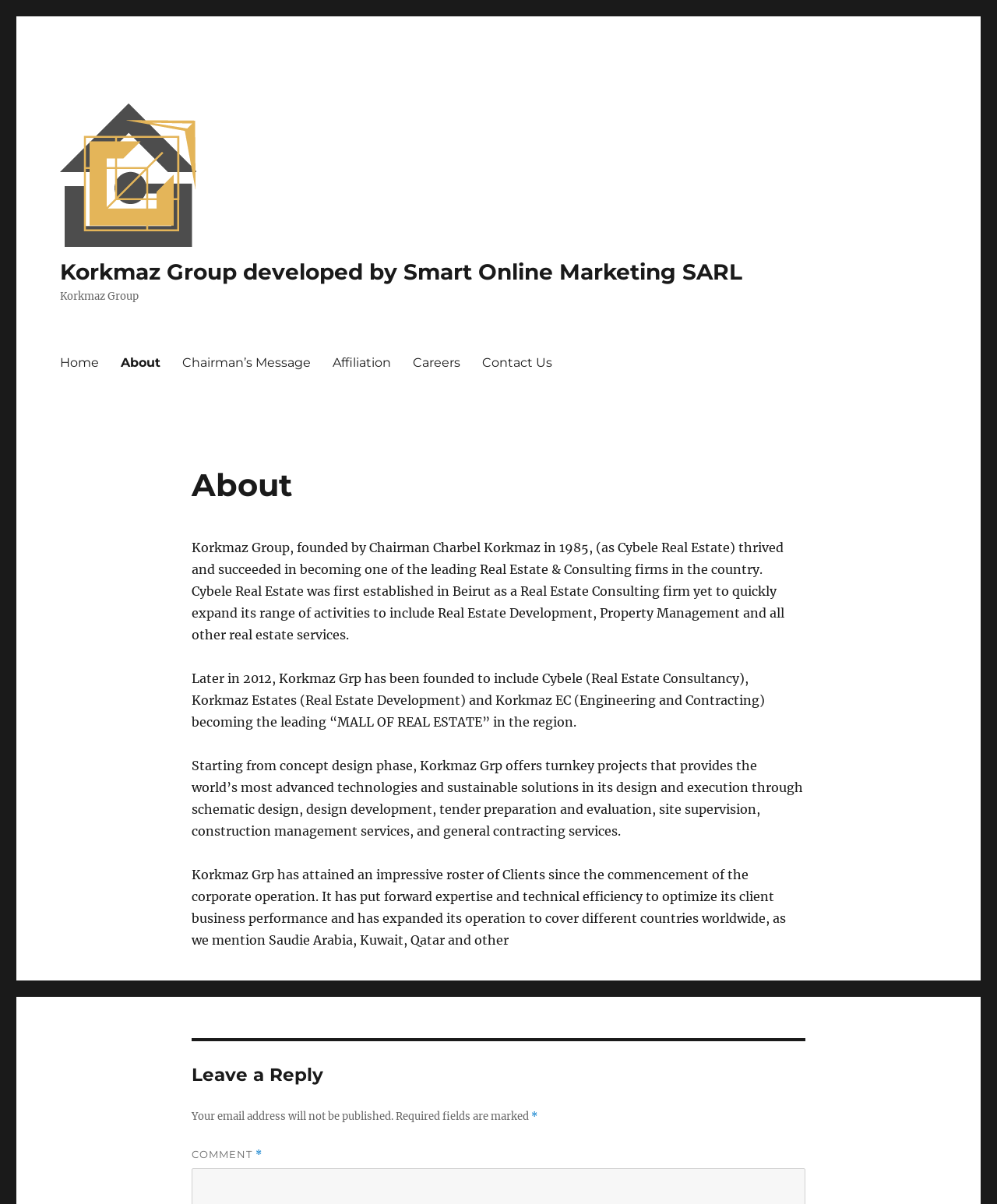Examine the image carefully and respond to the question with a detailed answer: 
What is the name of the company?

The name of the company can be found in the link and image elements at the top of the page, which both have the text 'Korkmaz Group developed by Smart Online Marketing SARL'. This suggests that the company name is Korkmaz Group.